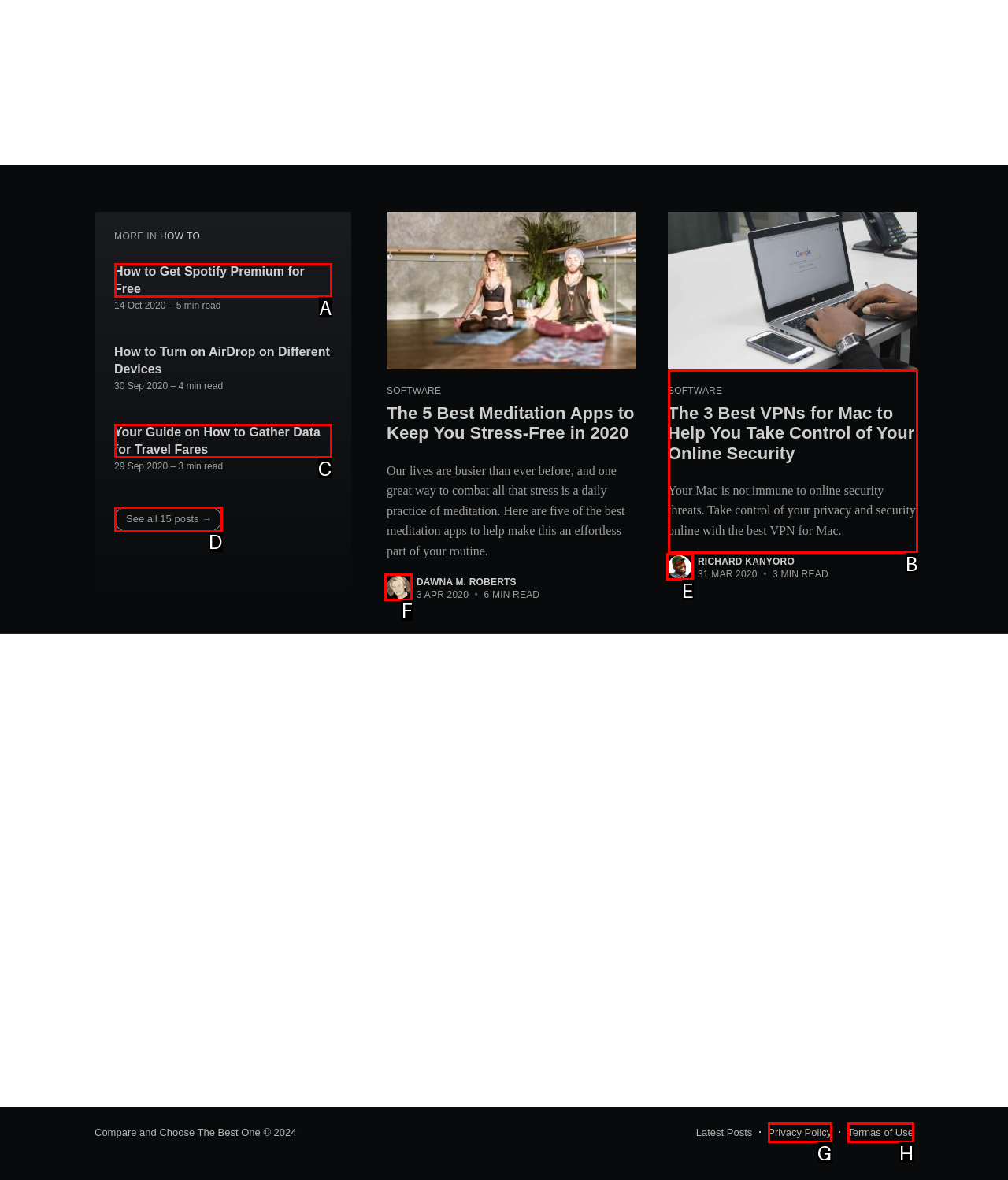Out of the given choices, which letter corresponds to the UI element required to Check posts by 'Dawna M. Roberts'? Answer with the letter.

F